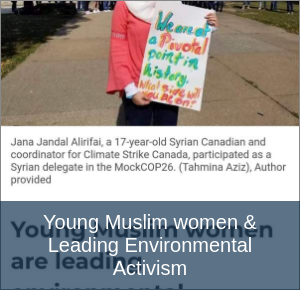What event did Jana Jandal Alirfiai represent Syria at?
Please craft a detailed and exhaustive response to the question.

According to the caption, Jana Jandal Alirfiai represented Syria at the MockCOP26, which is an event related to climate activism.